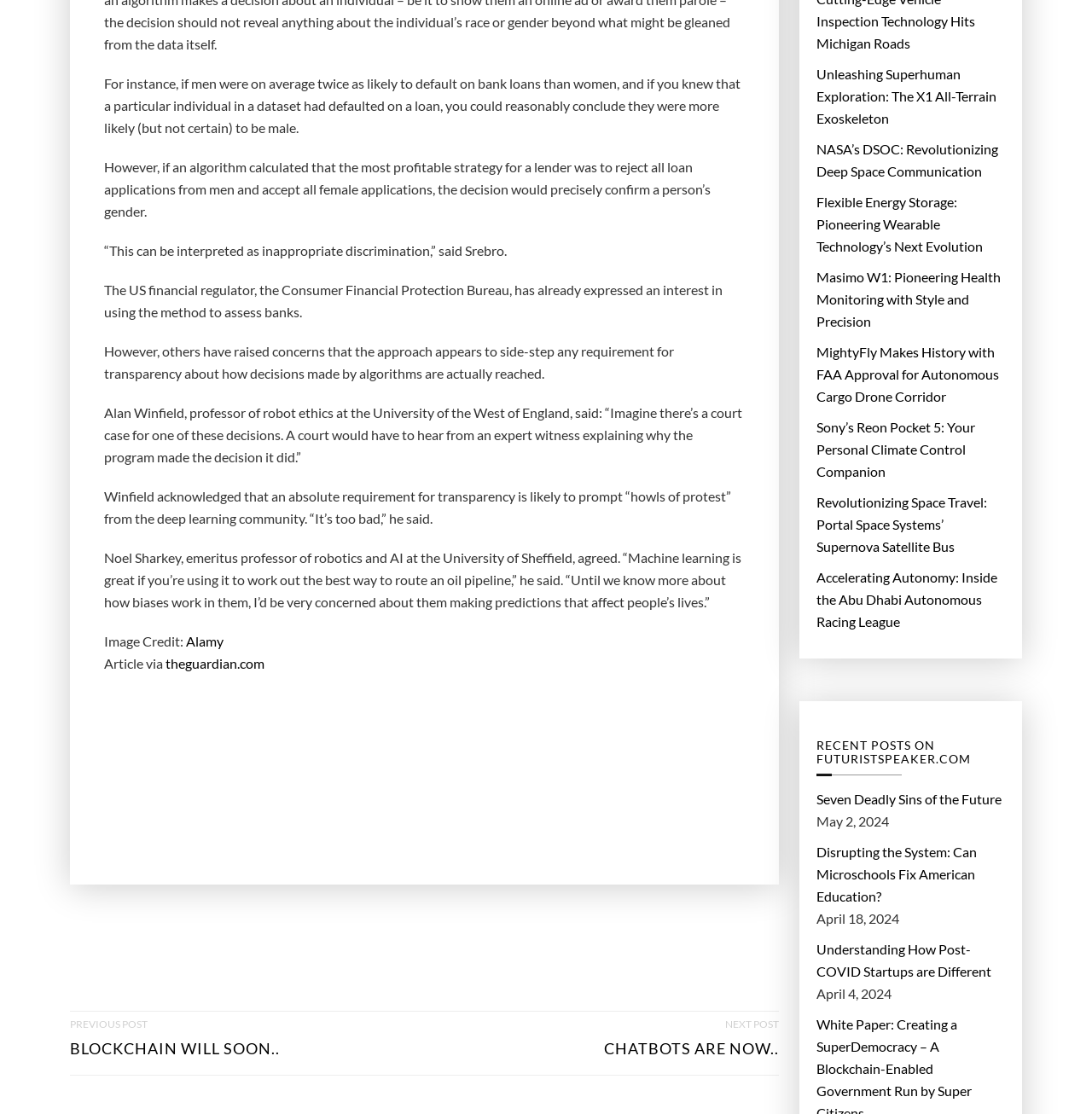Determine the bounding box for the UI element described here: "theguardian.com".

[0.152, 0.586, 0.242, 0.606]